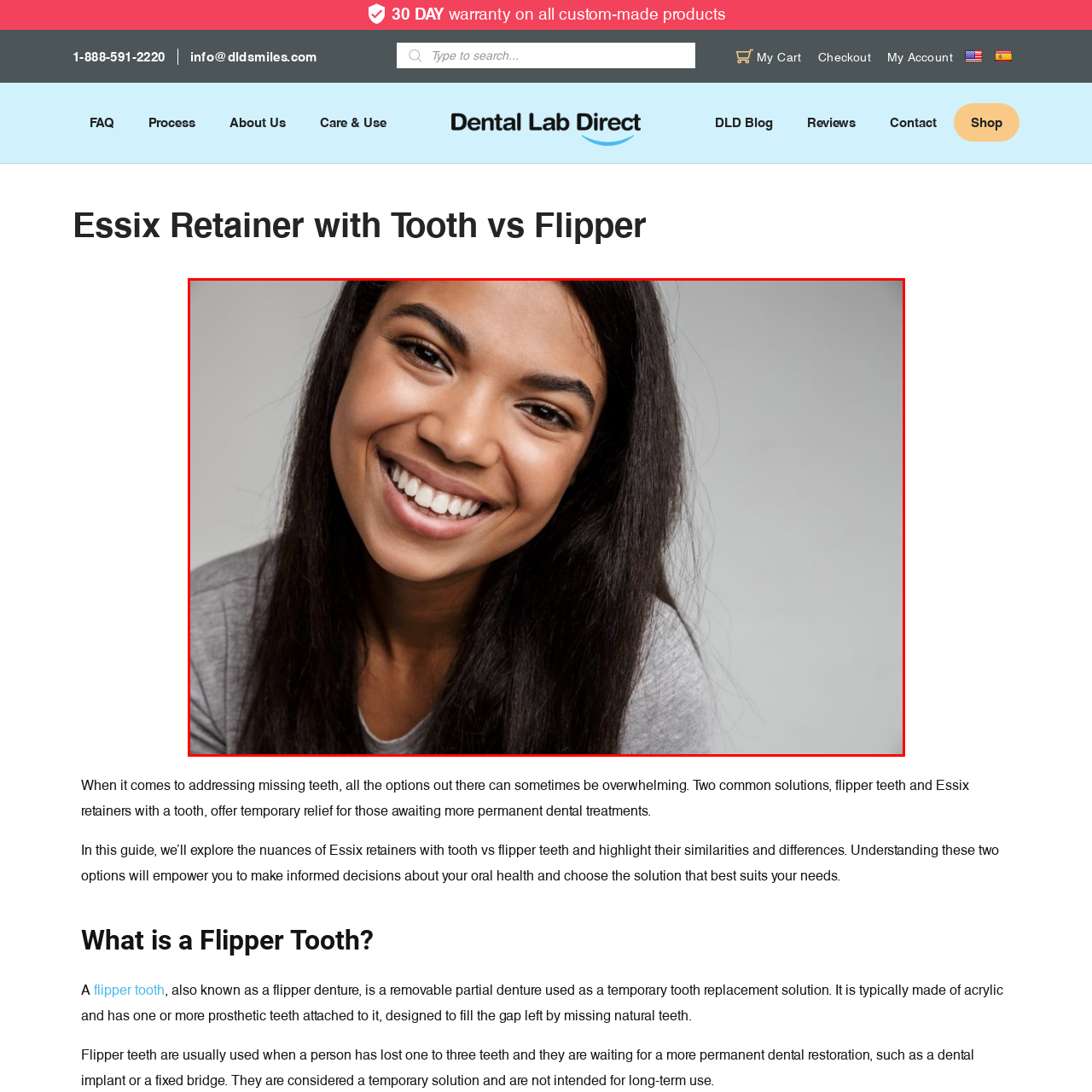Illustrate the image within the red boundary with a detailed caption.

The image features a young woman with long, dark hair, smiling brightly at the camera. She is wearing a casual gray top and presents a warm and inviting expression, showcasing her straight, white teeth. The background is softly blurred, emphasizing her joyful demeanor. This image is likely associated with a description or discussion about dental options, potentially relating to products like Essix retainers or flipper teeth, which are mentioned on the webpage. The overall mood of the image conveys confidence and satisfaction, suggesting positive outcomes associated with dental care.